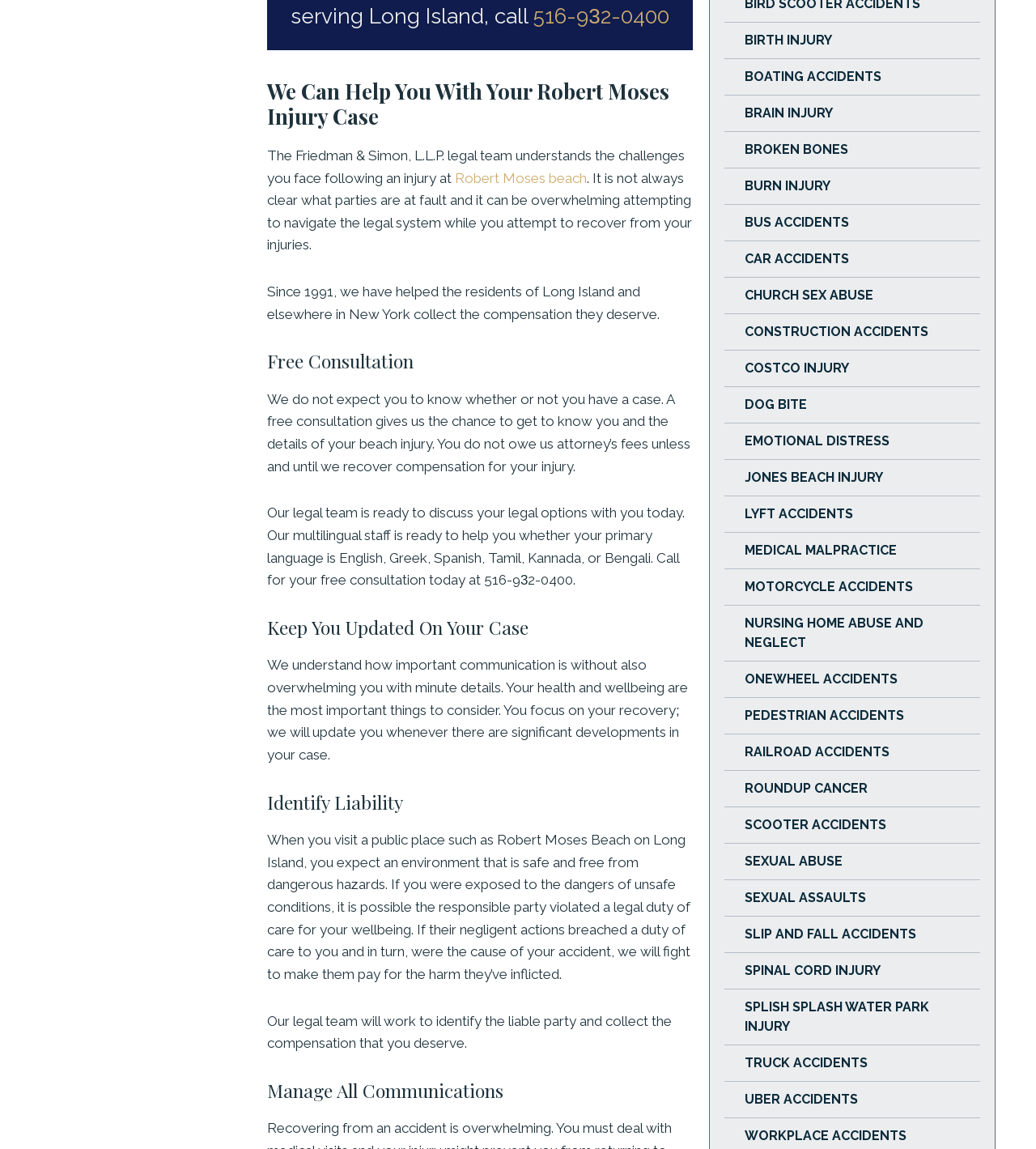What languages does the multilingual staff speak?
Analyze the screenshot and provide a detailed answer to the question.

The multilingual staff is ready to help clients whether their primary language is English, Greek, Spanish, Tamil, Kannada, or Bengali, as stated in the text 'Our multilingual staff is ready to help you whether your primary language is English, Greek, Spanish, Tamil, Kannada, or Bengali.' which is located under the 'Free Consultation' heading.